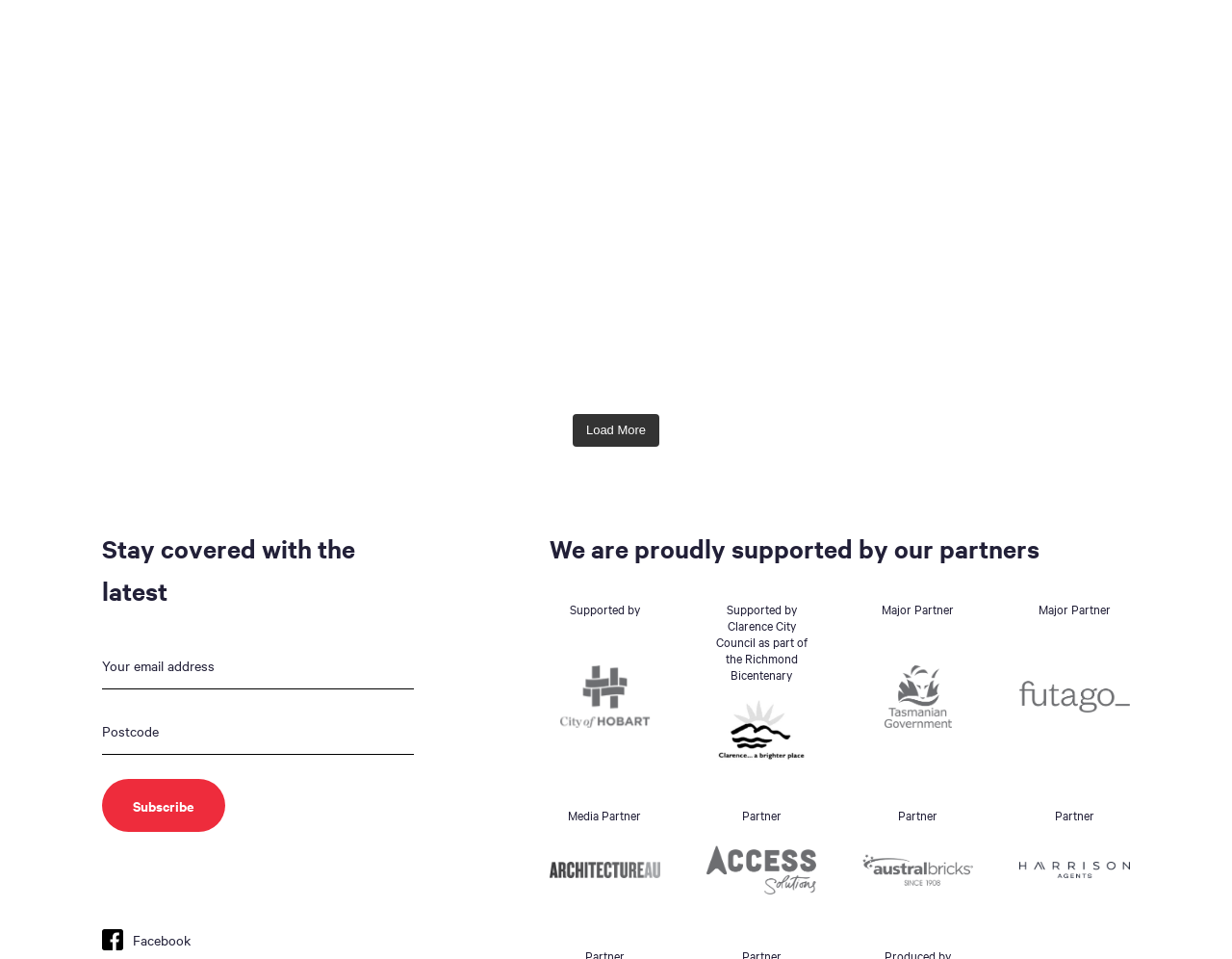Identify the bounding box for the UI element described as: "Path Copy Facebook". The coordinates should be four float numbers between 0 and 1, i.e., [left, top, right, bottom].

[0.083, 0.967, 0.156, 0.994]